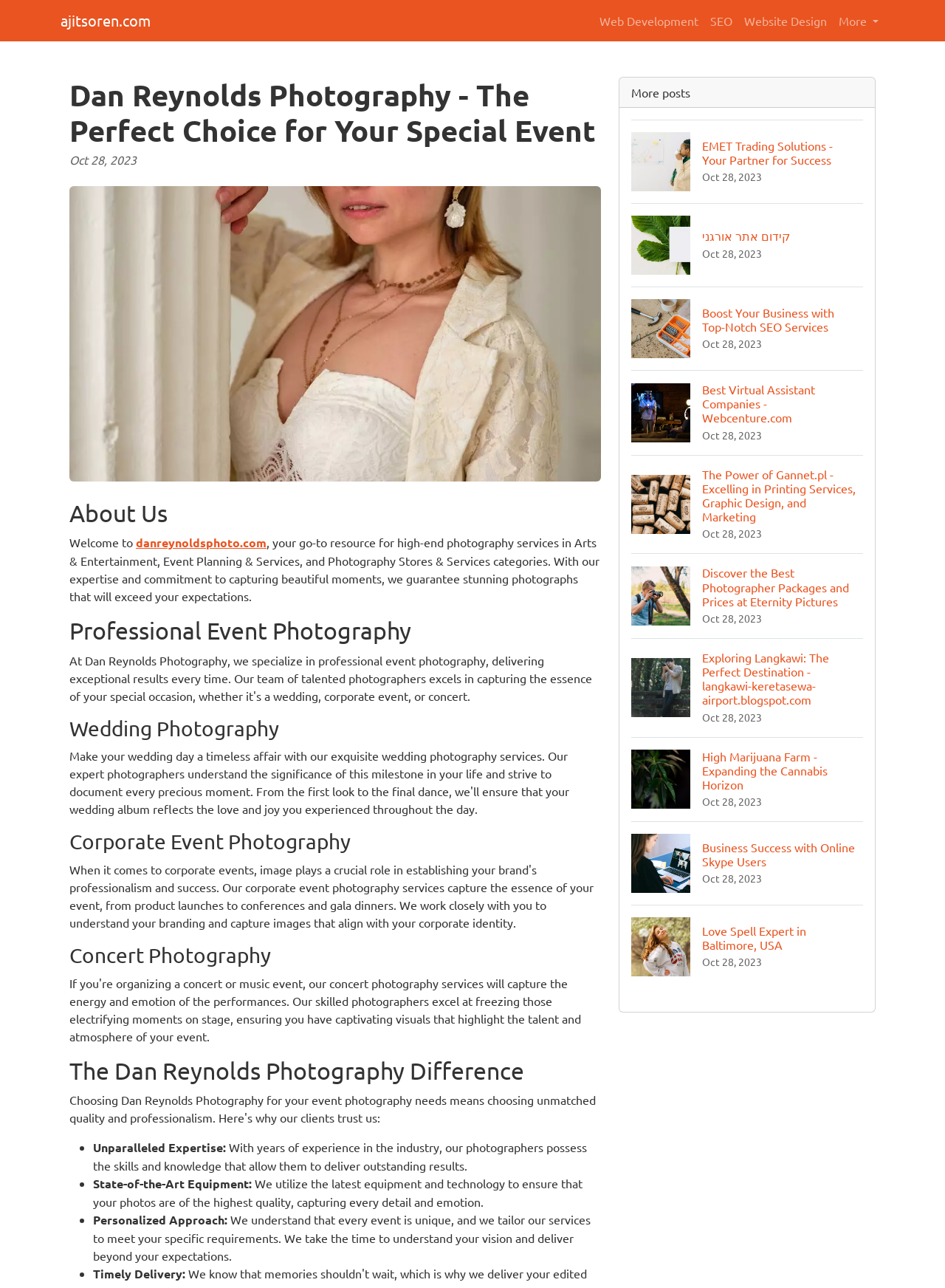Please find the main title text of this webpage.

Dan Reynolds Photography - The Perfect Choice for Your Special Event